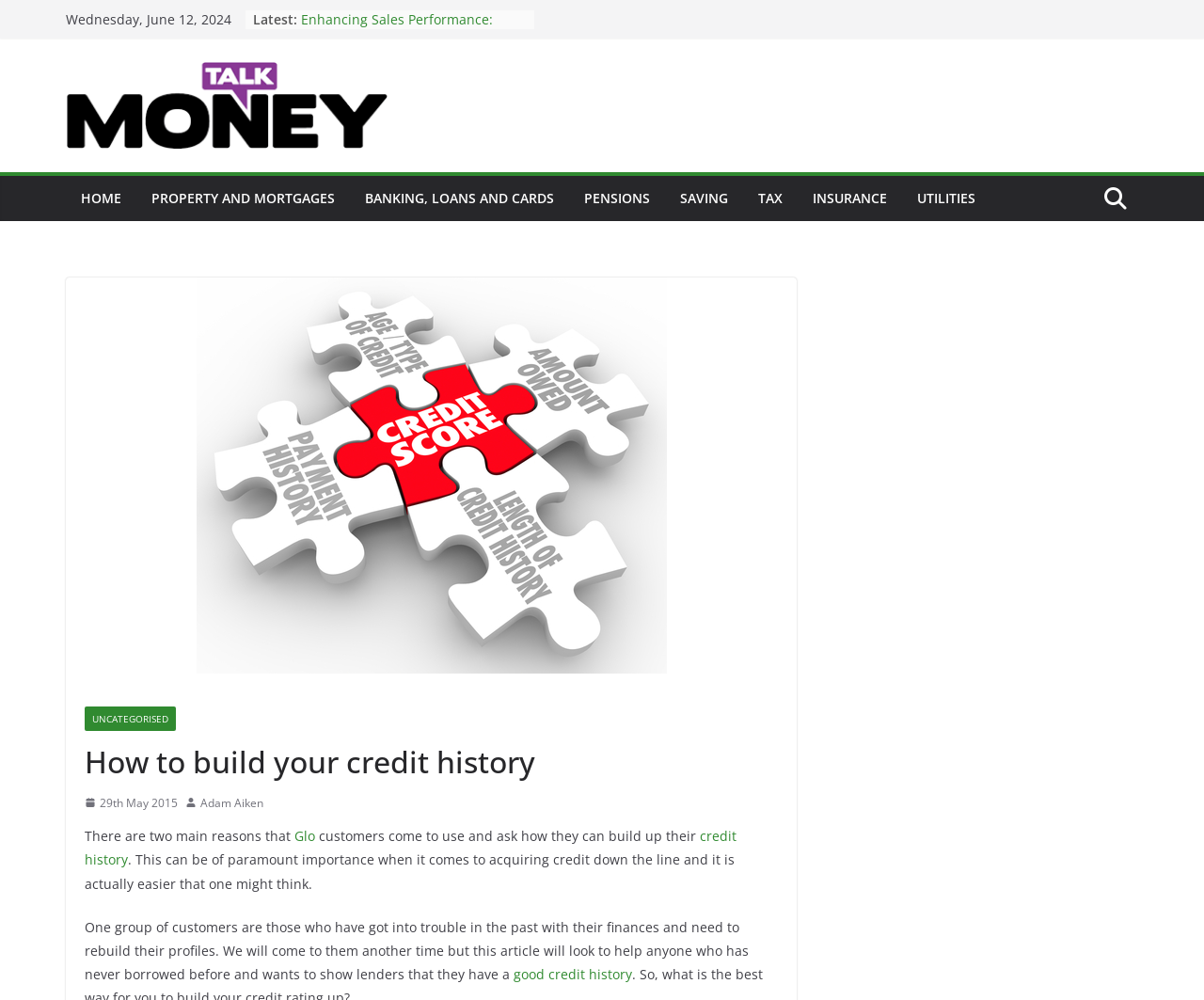Could you find the bounding box coordinates of the clickable area to complete this instruction: "Click on the 'PROPERTY AND MORTGAGES' link"?

[0.126, 0.185, 0.278, 0.212]